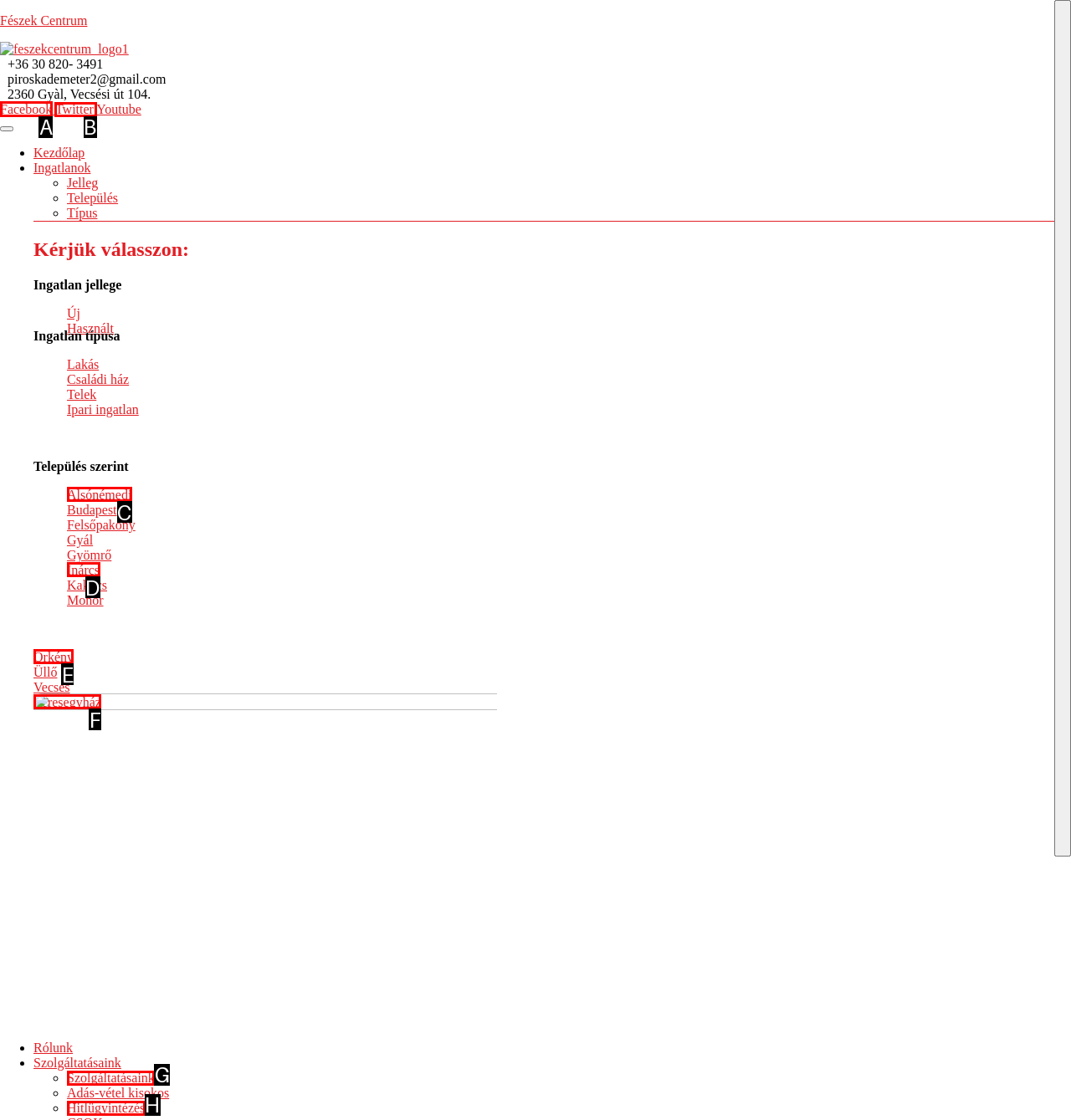Indicate the letter of the UI element that should be clicked to accomplish the task: Visit the Facebook page. Answer with the letter only.

A